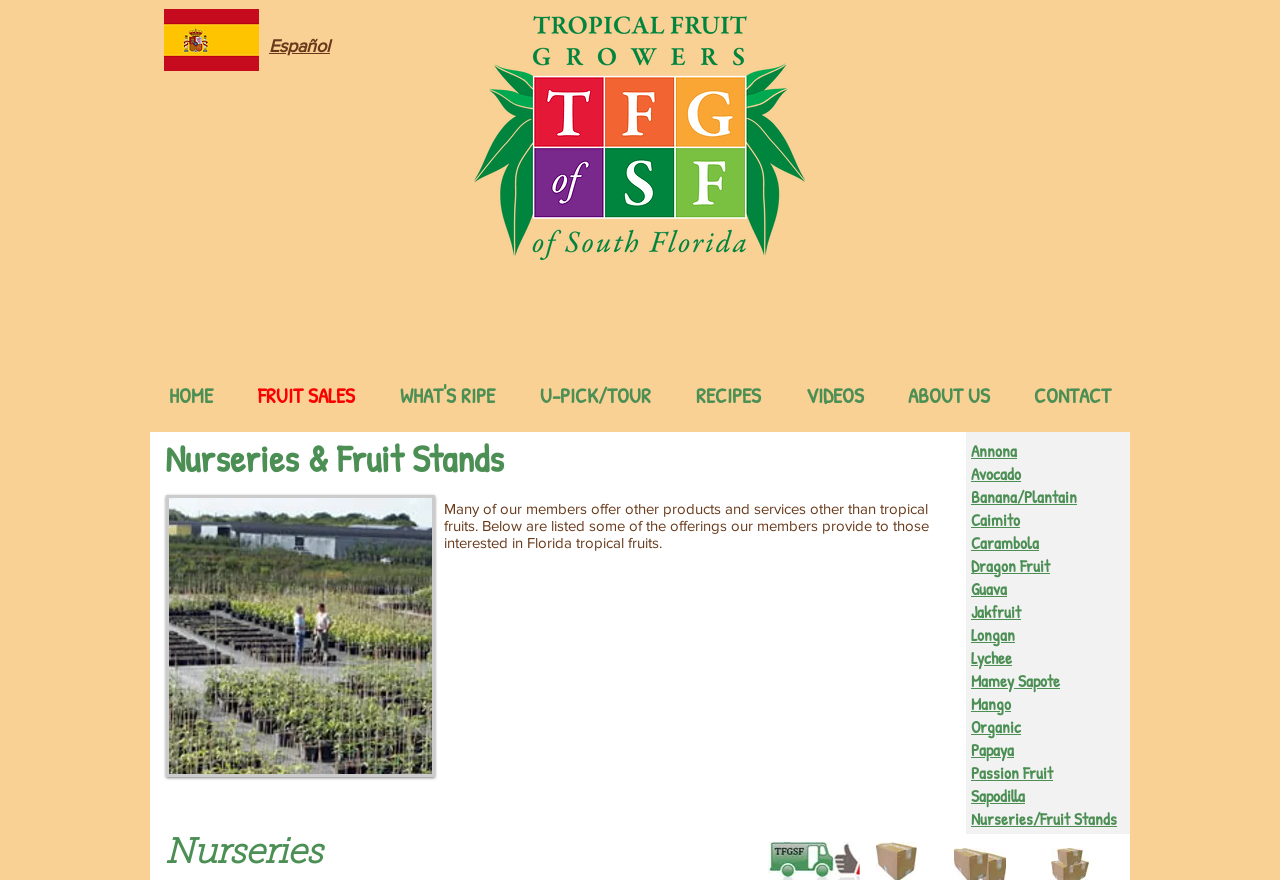Please identify the bounding box coordinates of the clickable element to fulfill the following instruction: "View Annona details". The coordinates should be four float numbers between 0 and 1, i.e., [left, top, right, bottom].

[0.759, 0.501, 0.795, 0.524]